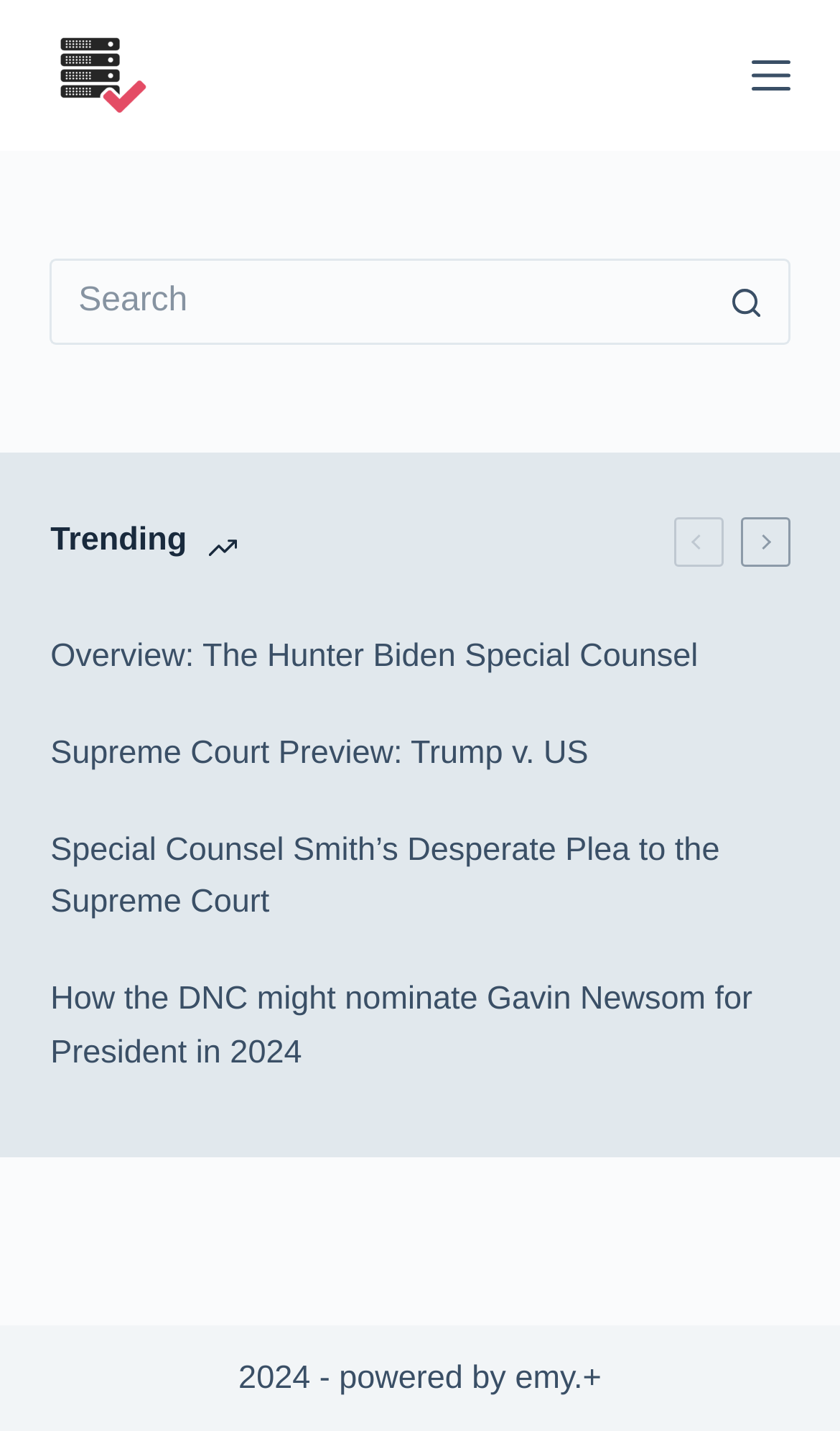Determine the bounding box coordinates for the element that should be clicked to follow this instruction: "Read the trending news". The coordinates should be given as four float numbers between 0 and 1, in the format [left, top, right, bottom].

[0.06, 0.361, 0.94, 0.396]